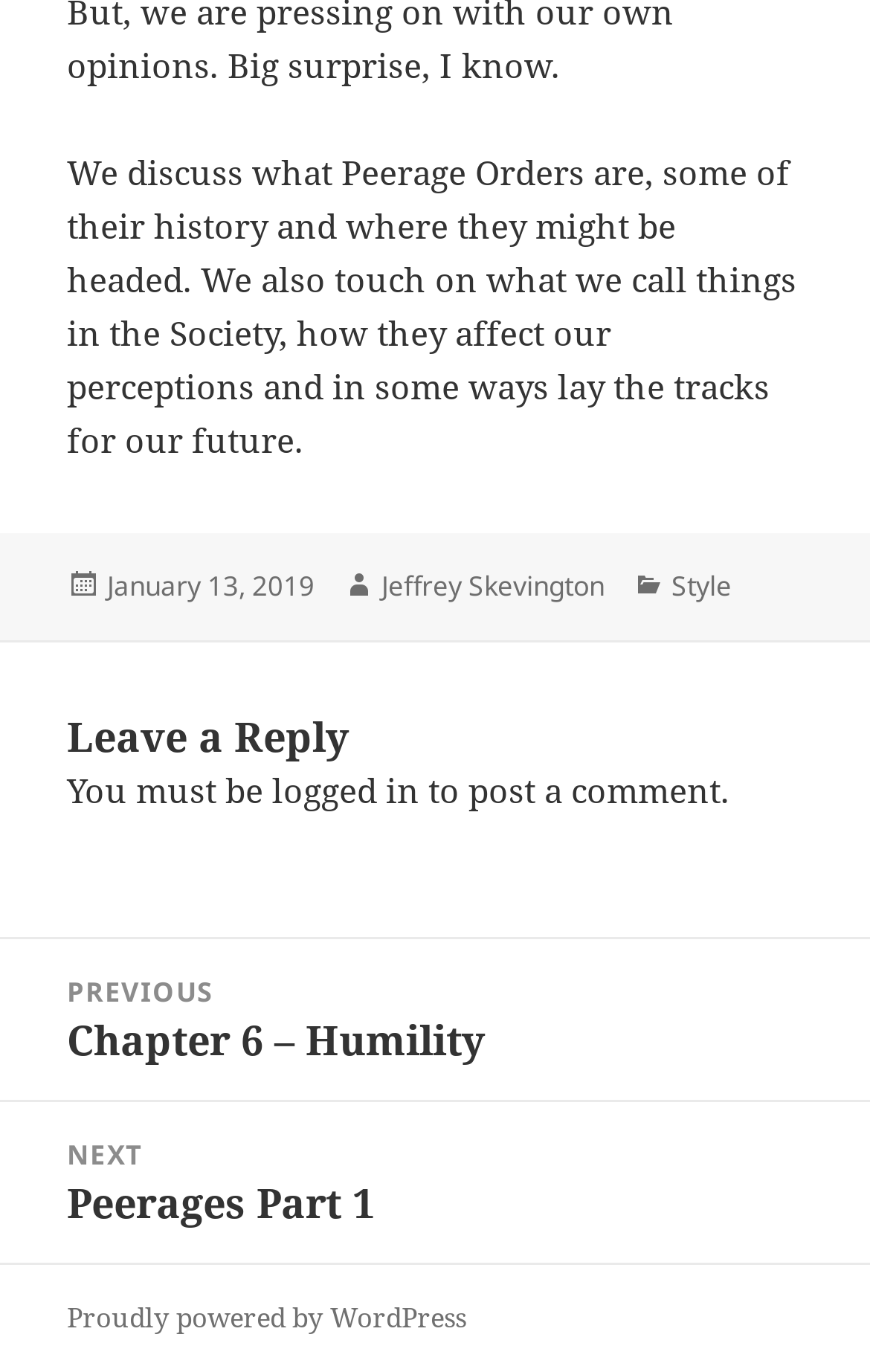Determine the bounding box coordinates of the UI element described below. Use the format (top-left x, top-left y, bottom-right x, bottom-right y) with floating point numbers between 0 and 1: Style

[0.772, 0.413, 0.841, 0.442]